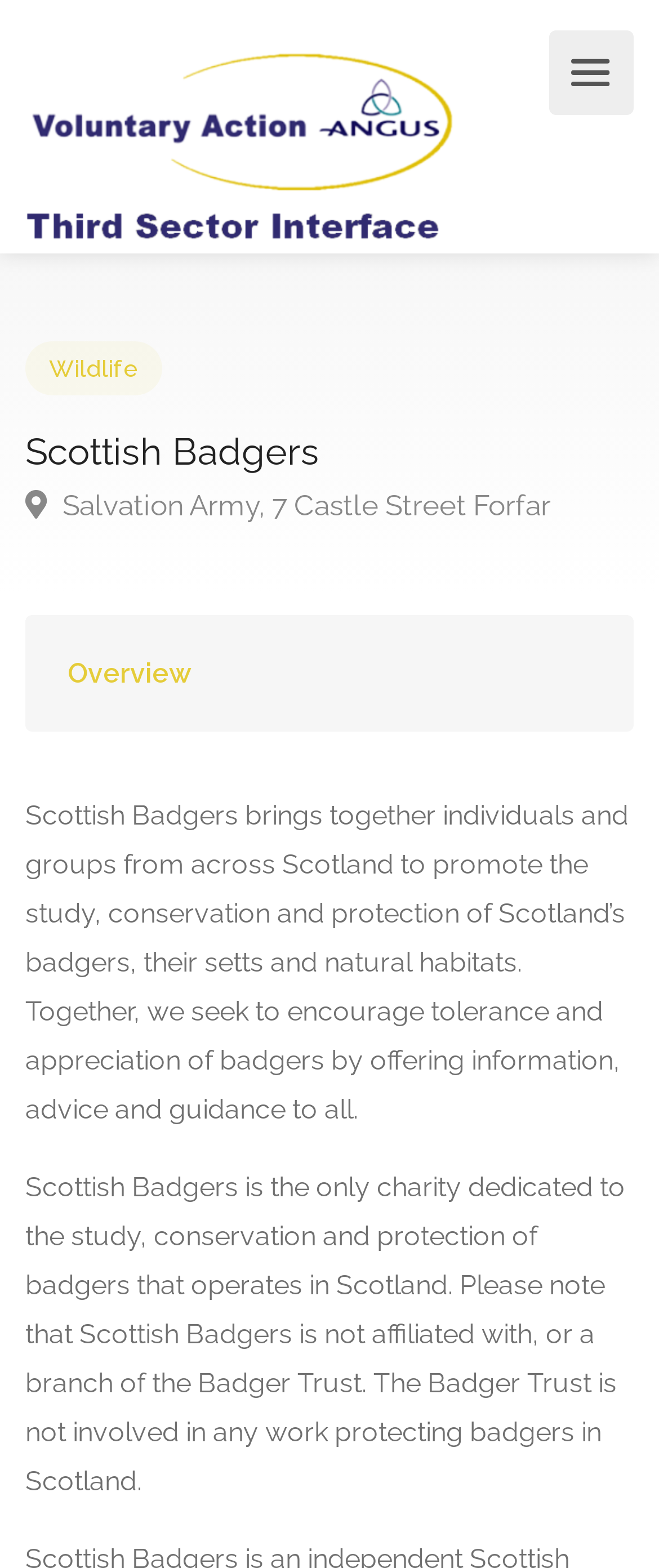Find the bounding box coordinates corresponding to the UI element with the description: "Wildlife". The coordinates should be formatted as [left, top, right, bottom], with values as floats between 0 and 1.

[0.074, 0.224, 0.21, 0.246]